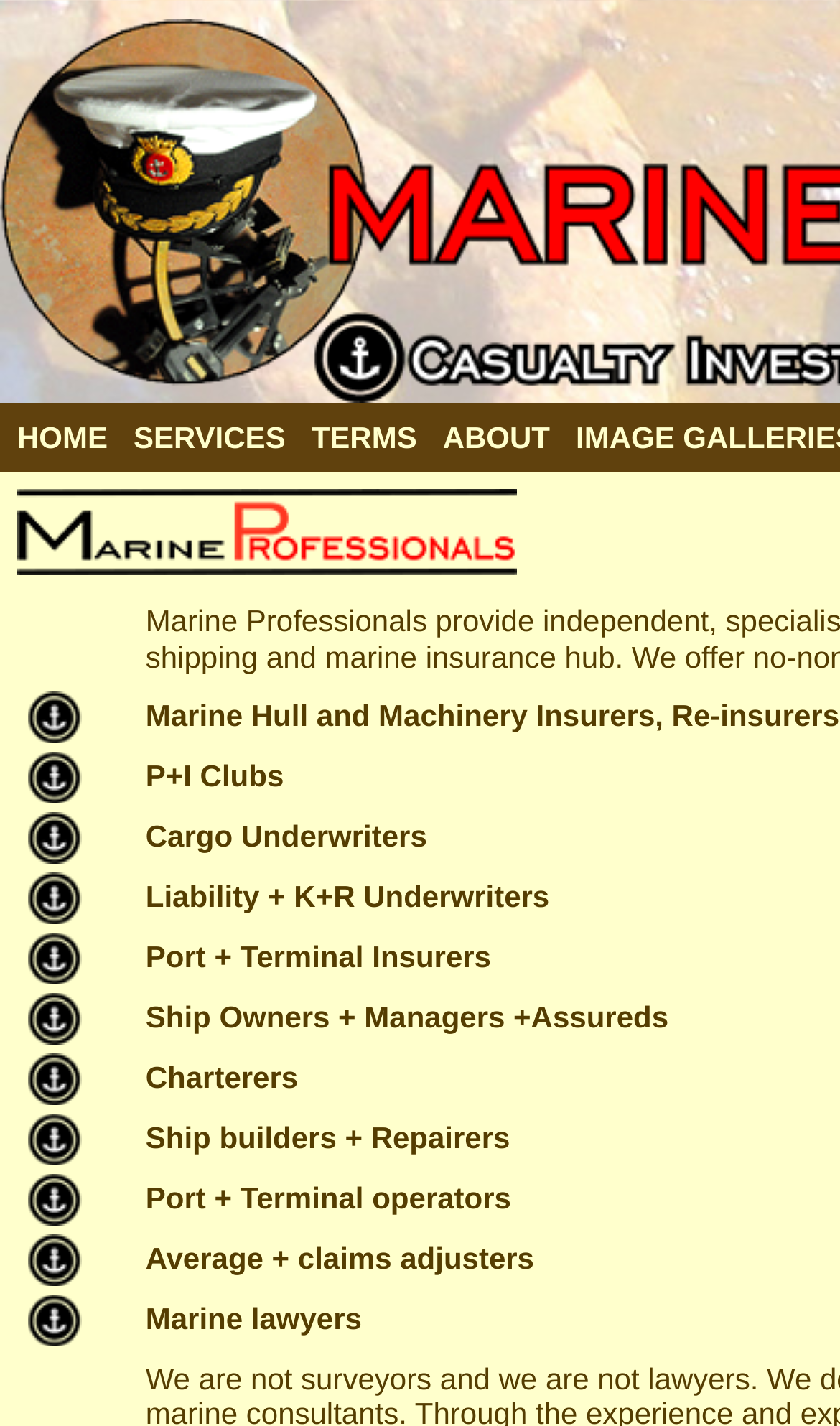How many table cells are there? Refer to the image and provide a one-word or short phrase answer.

14